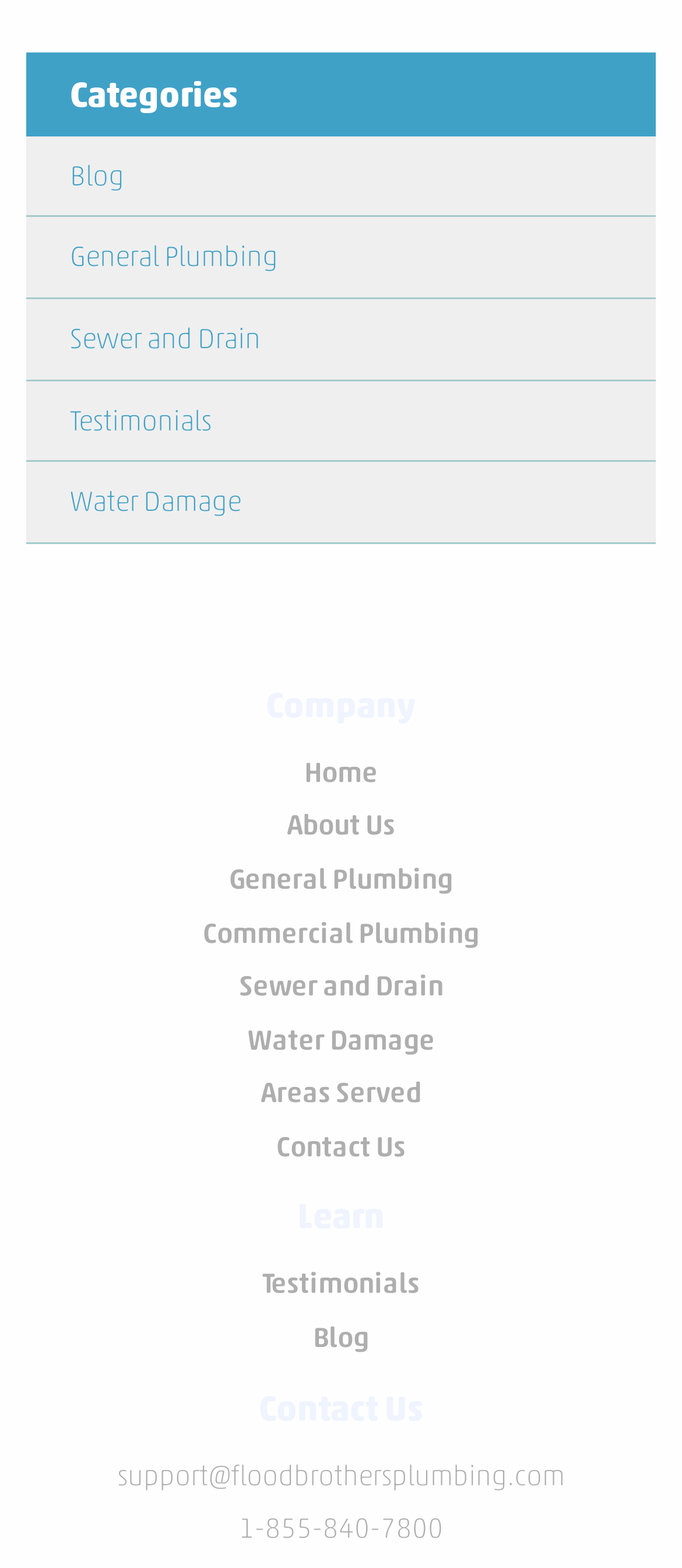Can you identify the bounding box coordinates of the clickable region needed to carry out this instruction: 'Visit the 'About Us' page'? The coordinates should be four float numbers within the range of 0 to 1, stated as [left, top, right, bottom].

[0.421, 0.516, 0.579, 0.537]